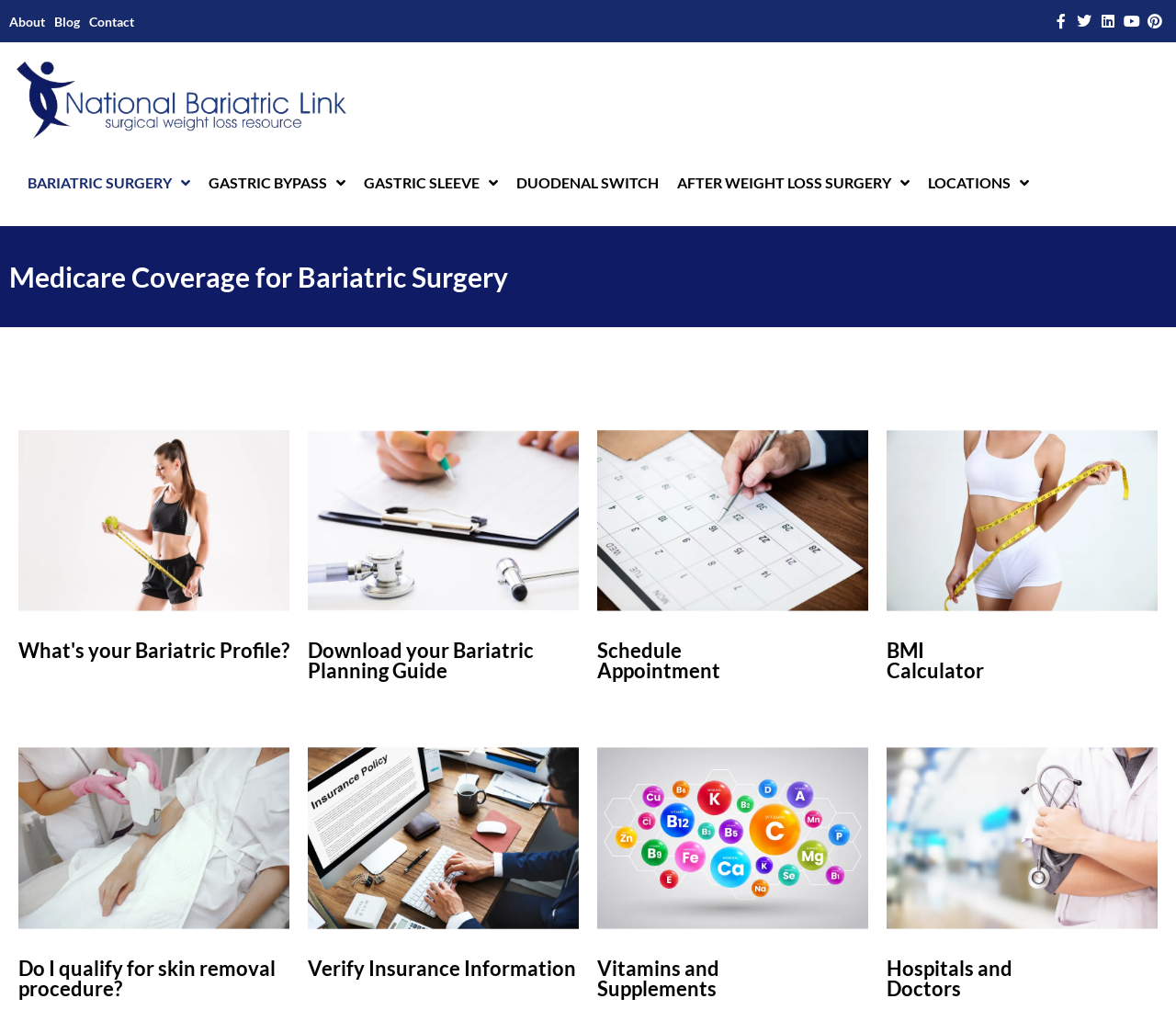Determine the bounding box coordinates of the clickable region to carry out the instruction: "Click on About link".

[0.008, 0.013, 0.038, 0.029]